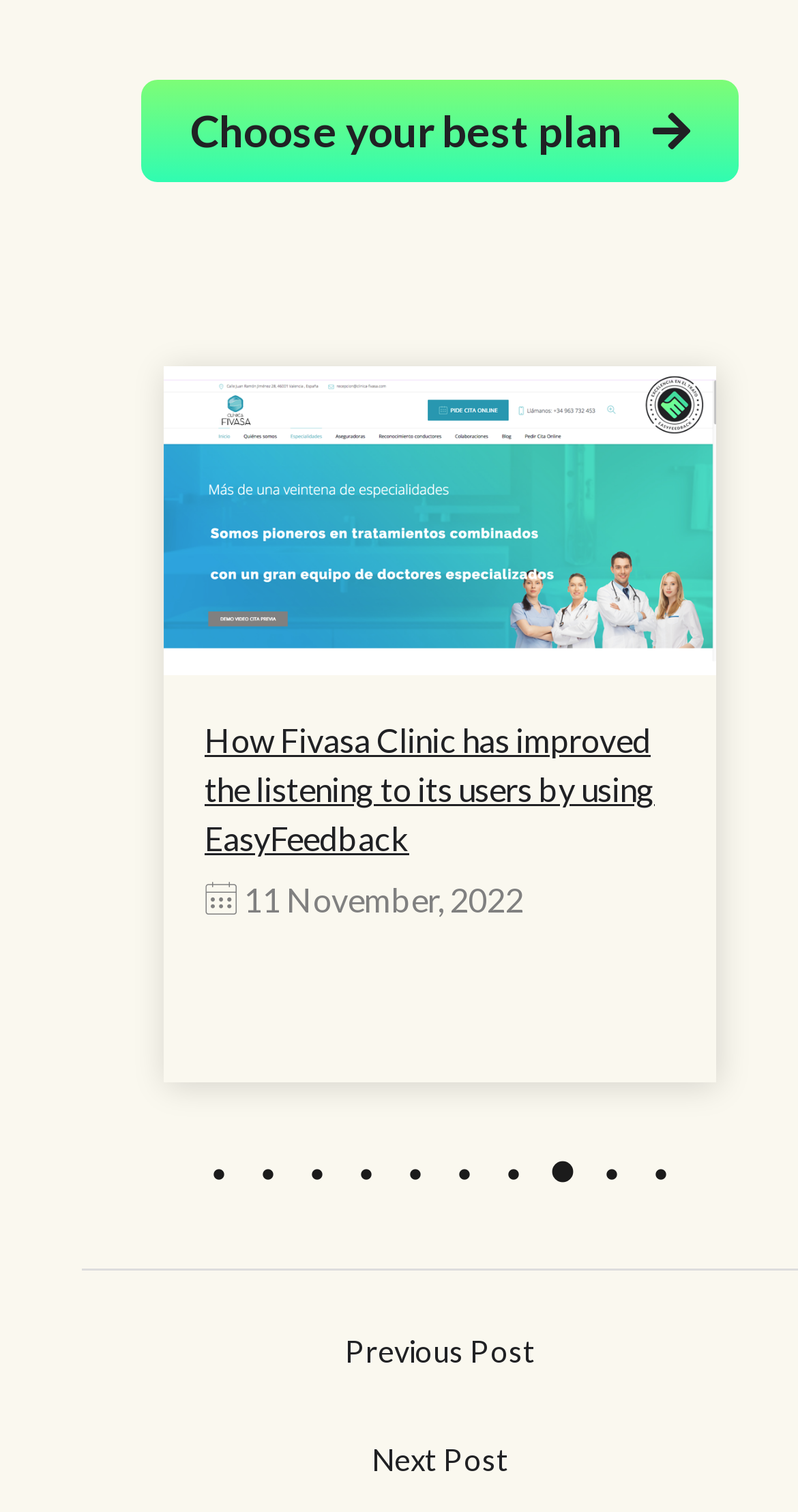Locate the bounding box coordinates of the element that should be clicked to fulfill the instruction: "Go to the next post".

[0.125, 0.944, 0.978, 0.99]